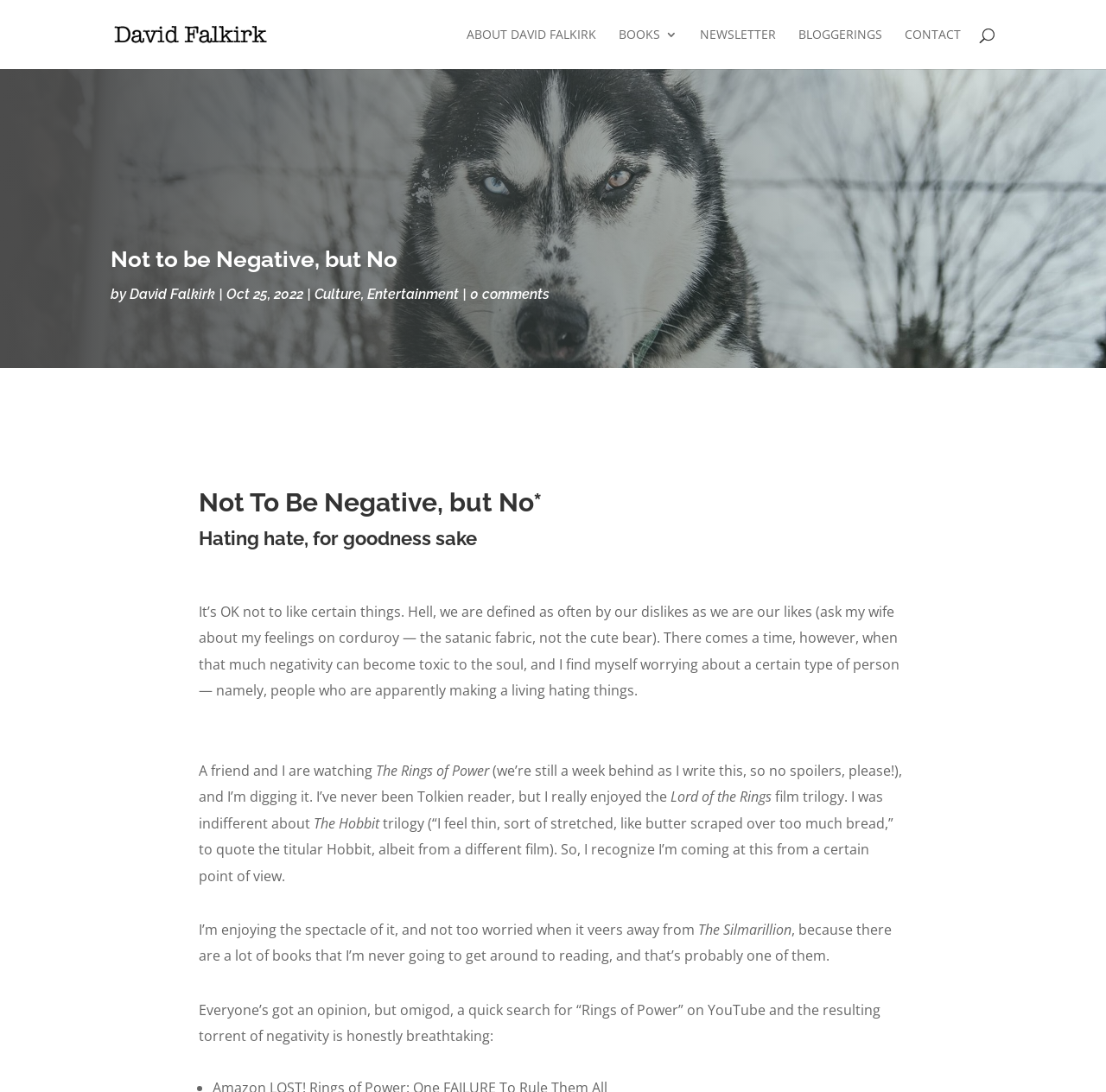Show the bounding box coordinates of the element that should be clicked to complete the task: "Read the 'Not to be Negative, but No' article".

[0.1, 0.225, 0.9, 0.258]